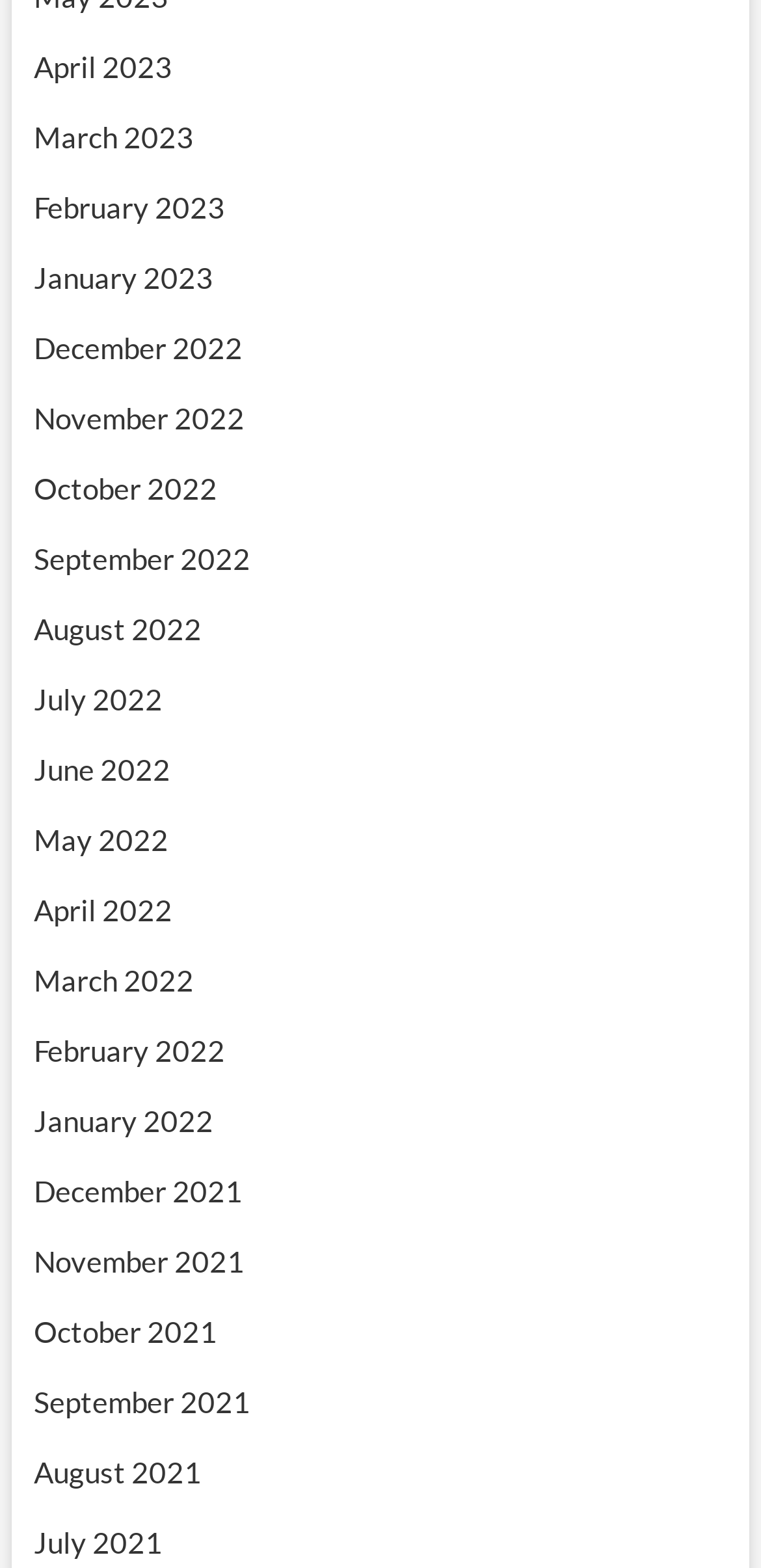Respond concisely with one word or phrase to the following query:
Are the months listed in chronological order?

No